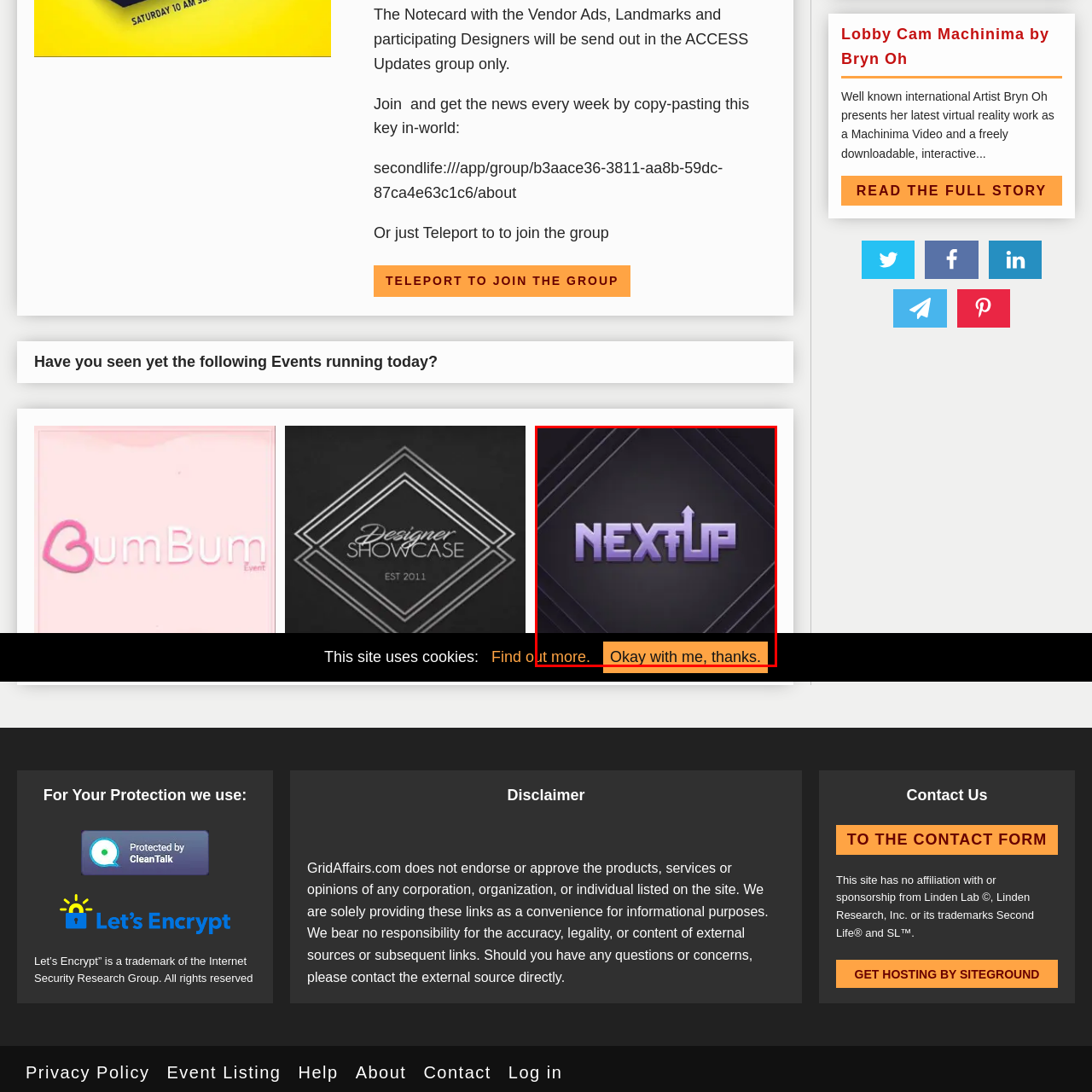Inspect the image surrounded by the red boundary and answer the following question in detail, basing your response on the visual elements of the image: 
What is the likely focus of the 'NextUp' segment or event?

The caption suggests that the 'NextUp' segment or event is likely focused on emerging talents or future opportunities, which would resonate with an audience interested in the latest updates in creative fields.